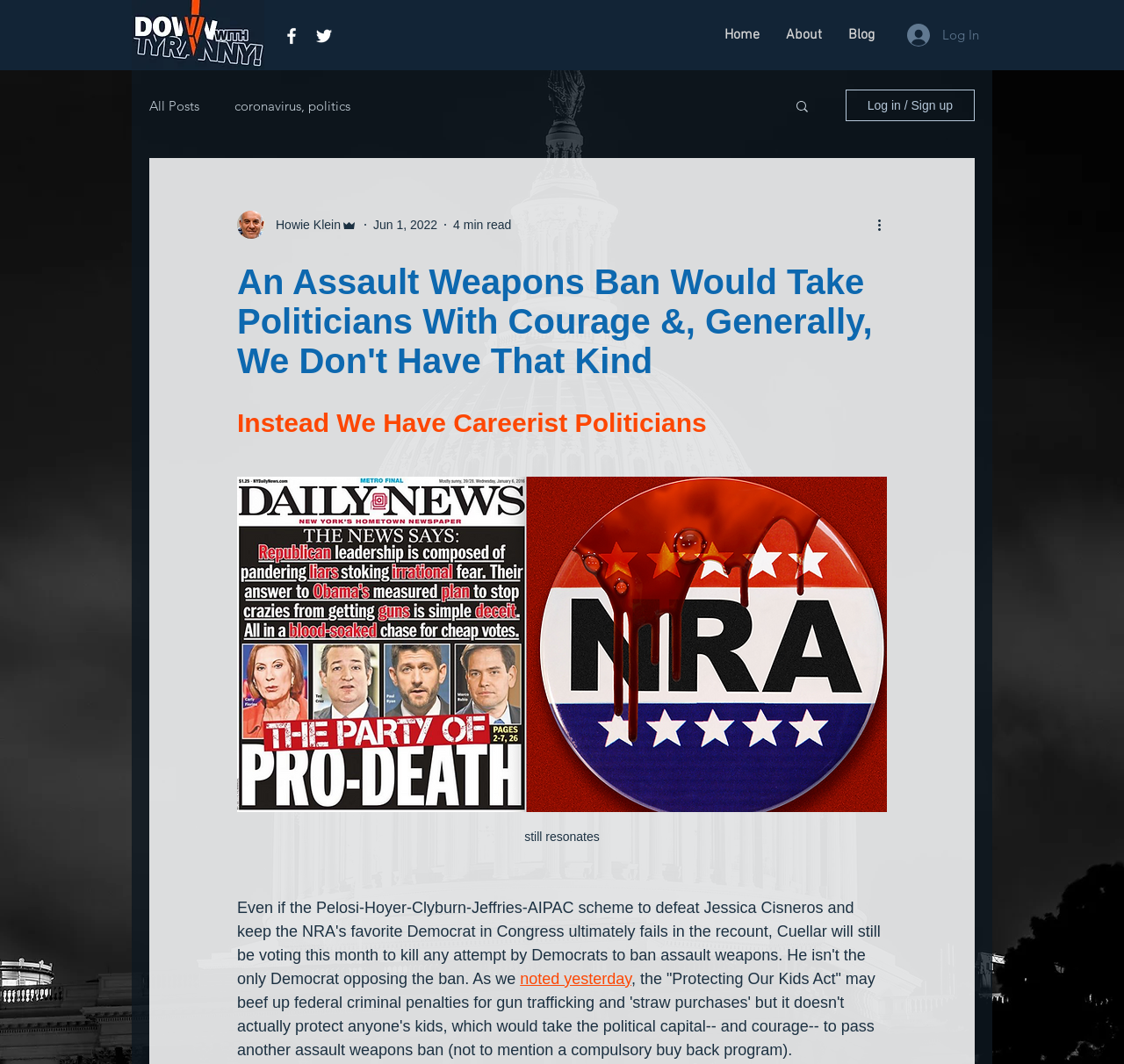Bounding box coordinates are specified in the format (top-left x, top-left y, bottom-right x, bottom-right y). All values are floating point numbers bounded between 0 and 1. Please provide the bounding box coordinate of the region this sentence describes: noted yesterday

[0.463, 0.911, 0.562, 0.928]